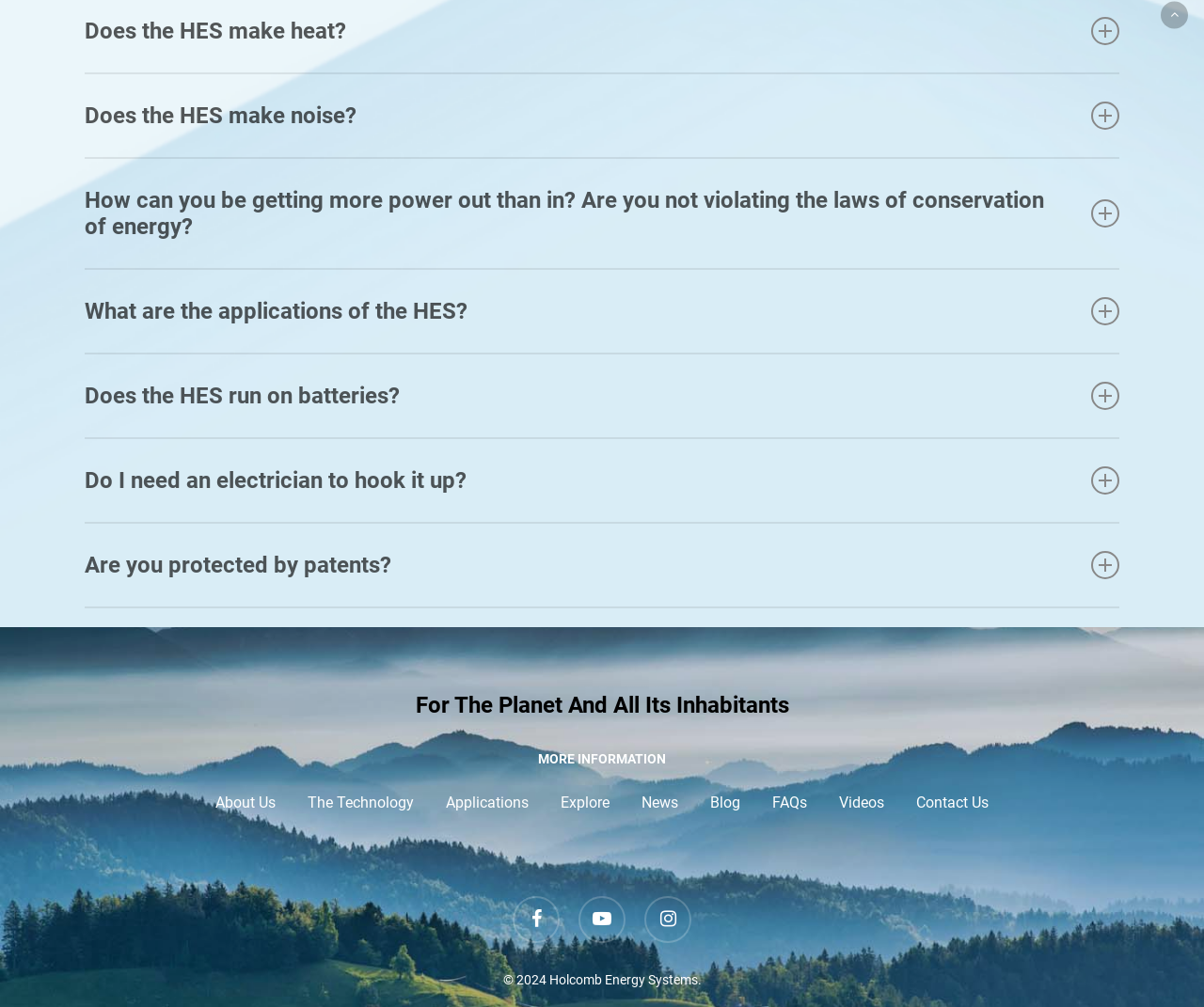Provide a brief response using a word or short phrase to this question:
Do I need an electrician to install the HES?

Yes